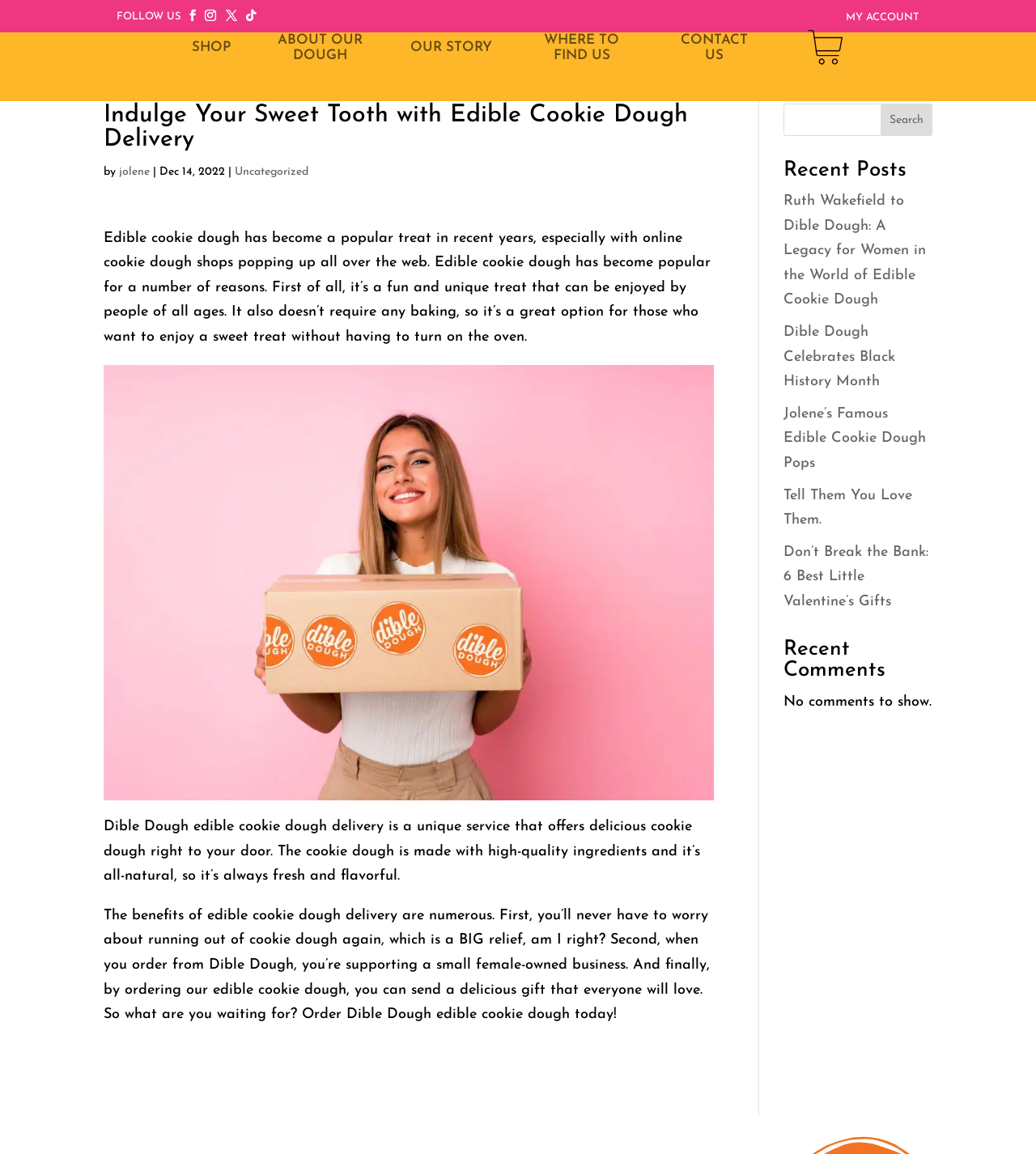What is the name of the edible cookie dough delivery service?
Answer the question with a single word or phrase by looking at the picture.

Dible Dough